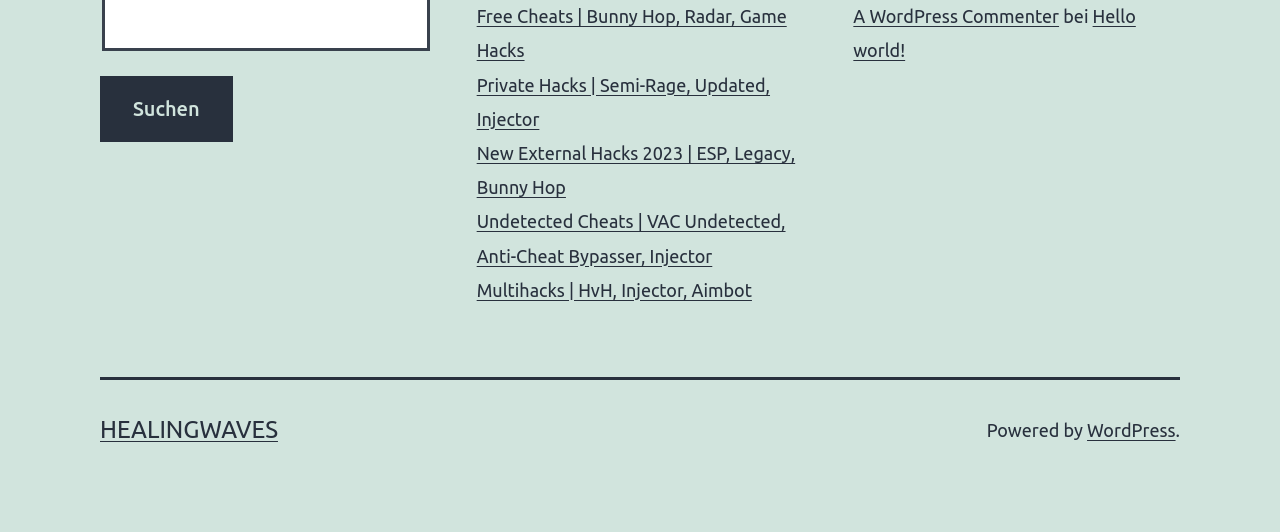What is the title of the first blog post?
Please give a detailed and elaborate explanation in response to the question.

I found a link with the text 'Hello world!' at the bottom of the webpage, which appears to be the title of the first blog post.